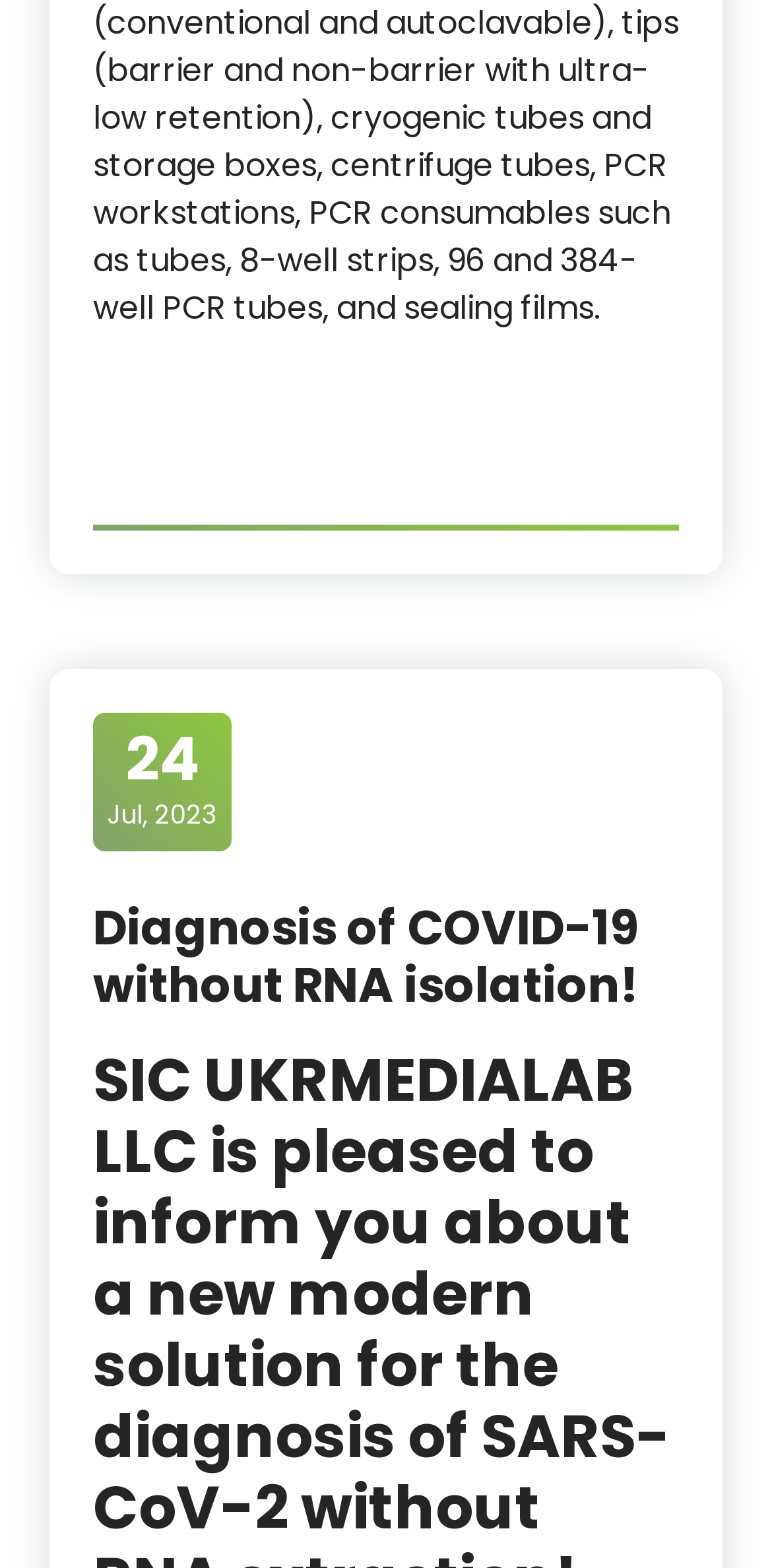Find the bounding box coordinates of the UI element according to this description: "24Jul, 2023".

[0.138, 0.463, 0.283, 0.532]